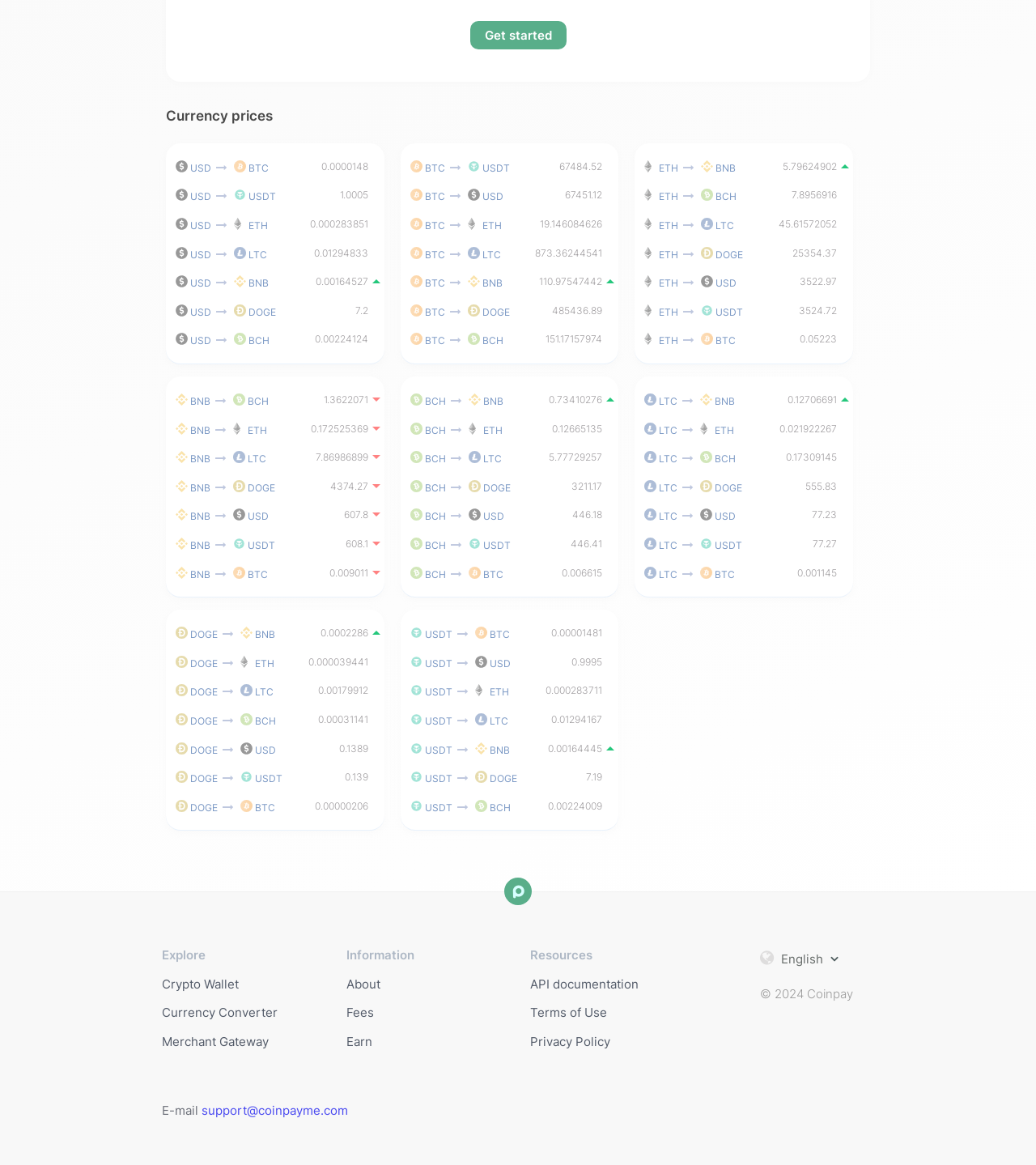Determine the bounding box for the UI element as described: "LTC USDT 77.27". The coordinates should be represented as four float numbers between 0 and 1, formatted as [left, top, right, bottom].

[0.621, 0.461, 0.816, 0.473]